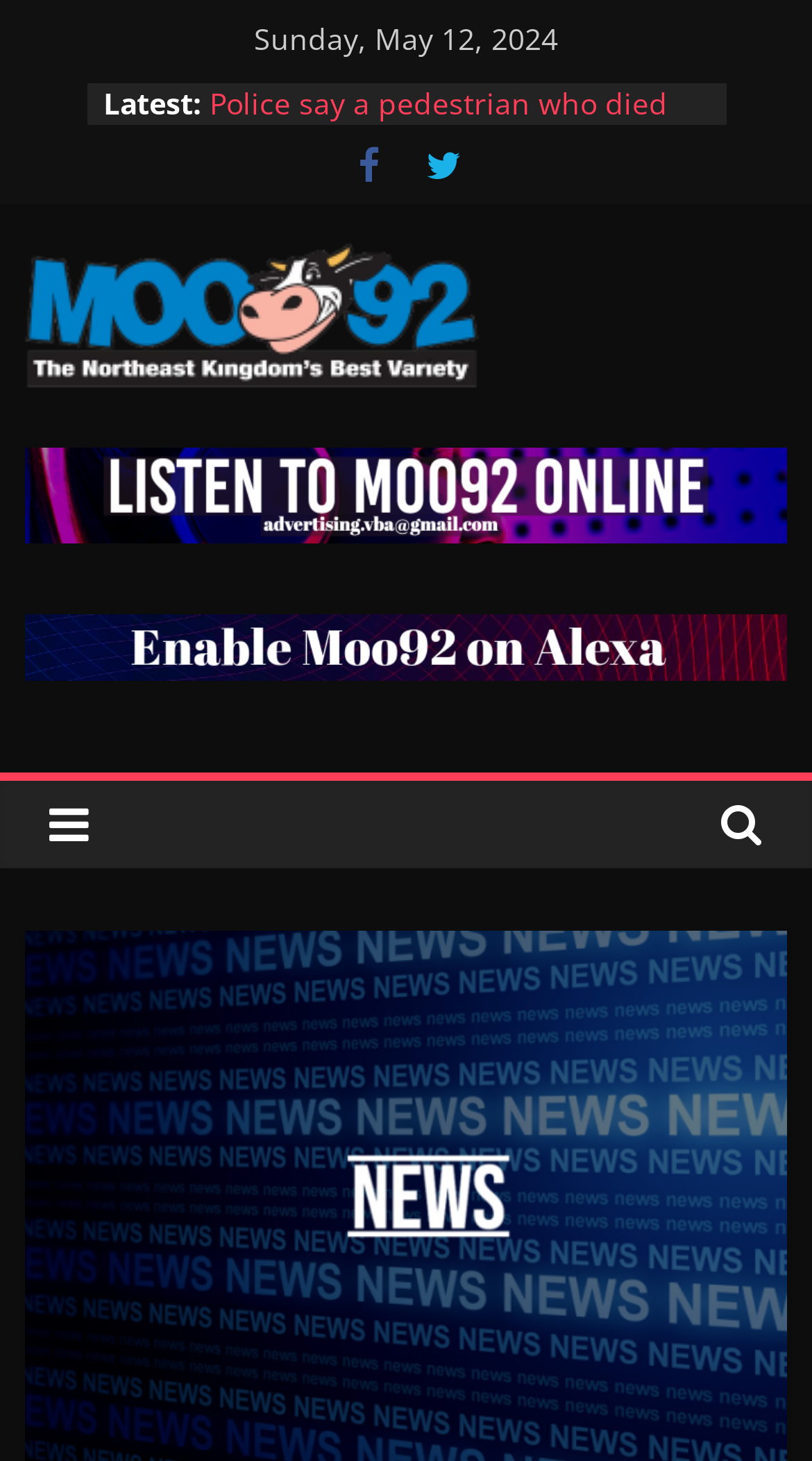Extract the bounding box coordinates for the UI element described by the text: "alt="Moo92 FM"". The coordinates should be in the form of [left, top, right, bottom] with values between 0 and 1.

[0.03, 0.154, 0.589, 0.278]